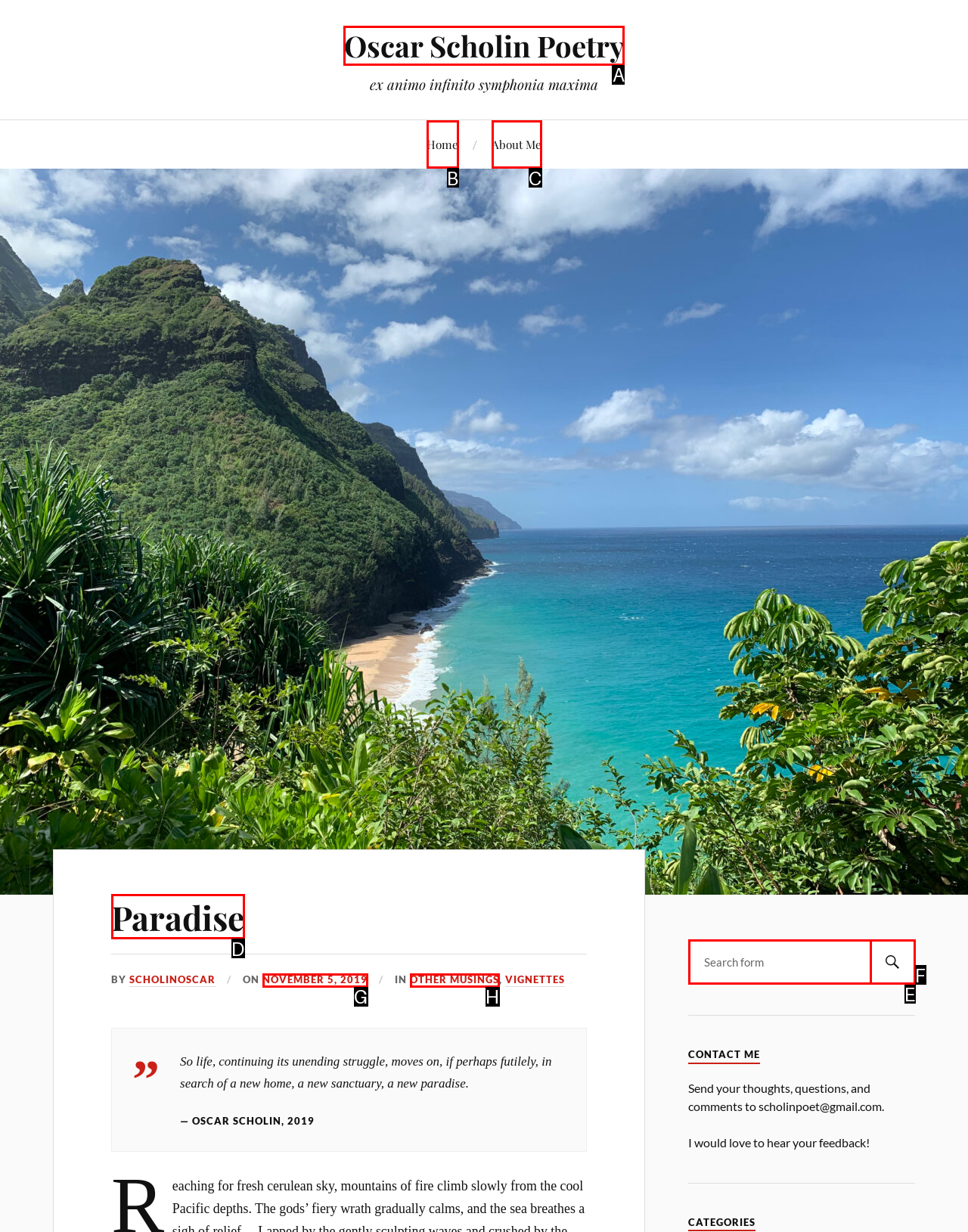Determine which option should be clicked to carry out this task: go to Oscar Scholin Poetry homepage
State the letter of the correct choice from the provided options.

A